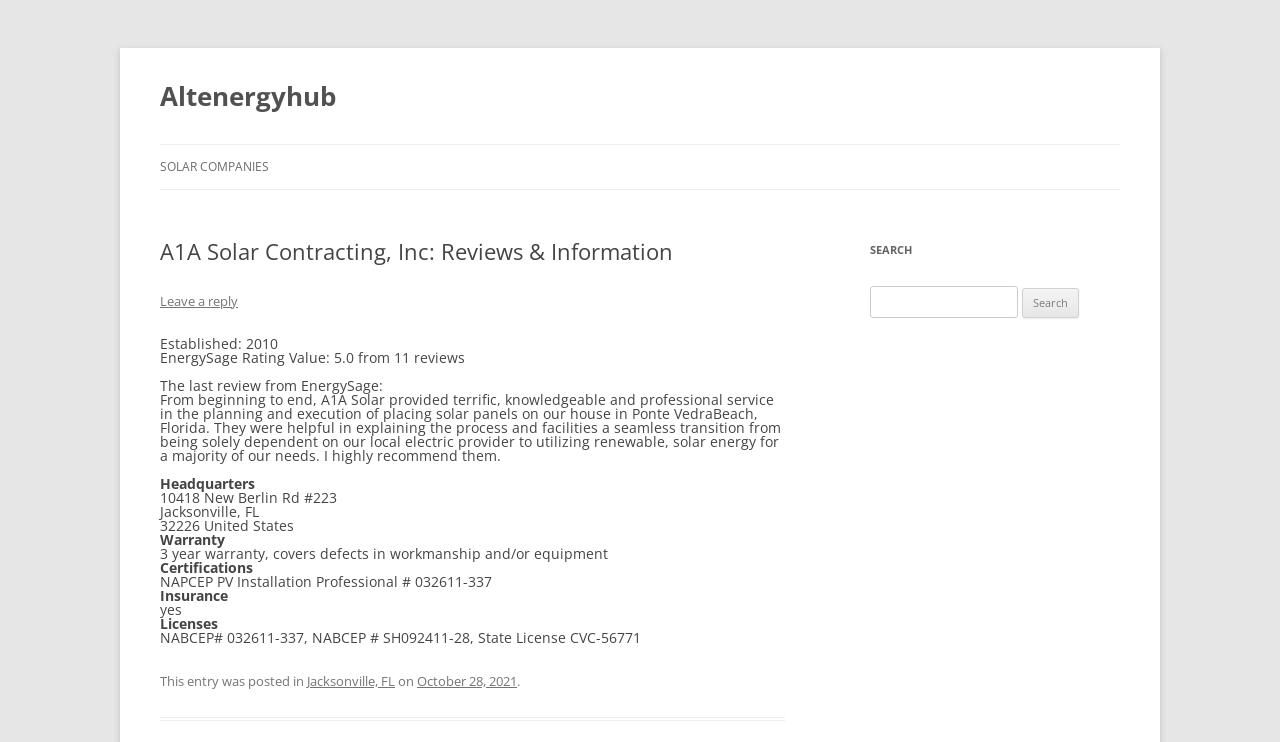What is the rating of the company? Please answer the question using a single word or phrase based on the image.

5.0